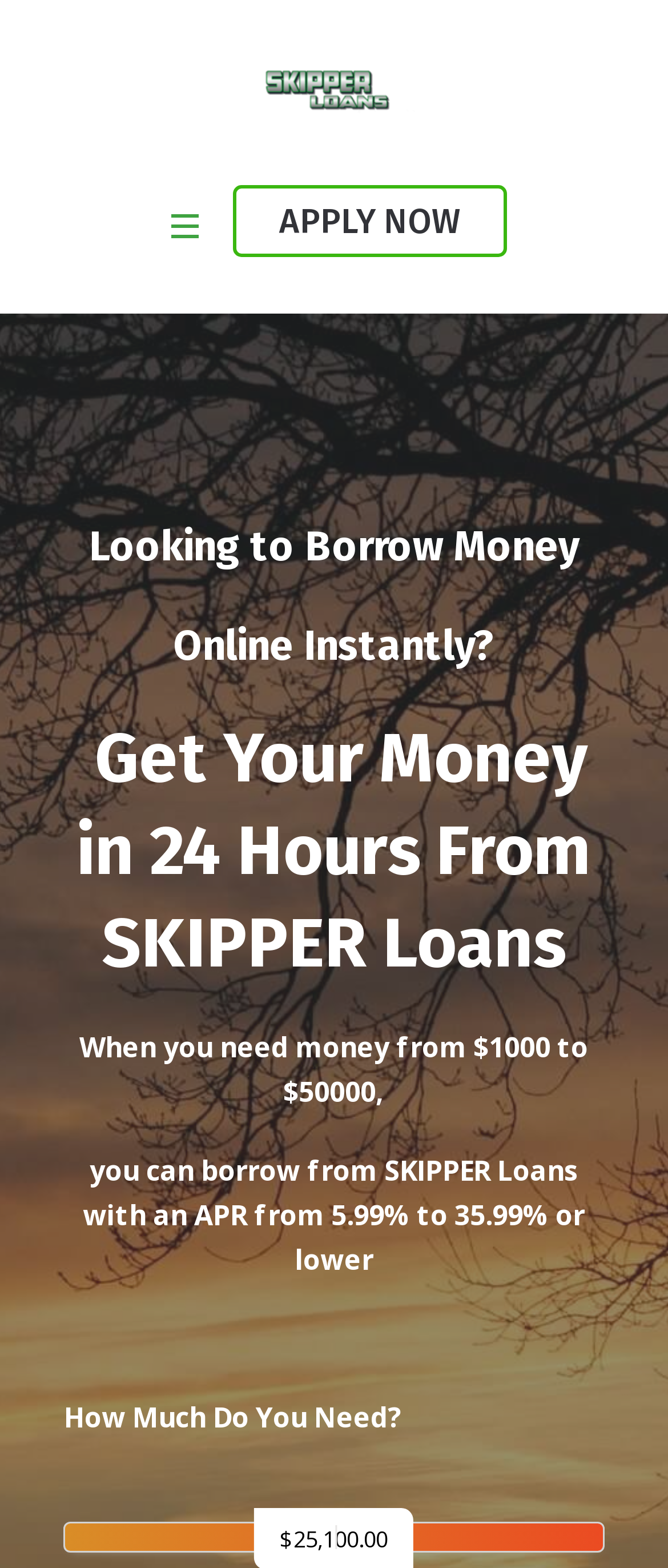Locate the UI element that matches the description $25,100.00 in the webpage screenshot. Return the bounding box coordinates in the format (top-left x, top-left y, bottom-right x, bottom-right y), with values ranging from 0 to 1.

[0.457, 0.965, 0.544, 0.996]